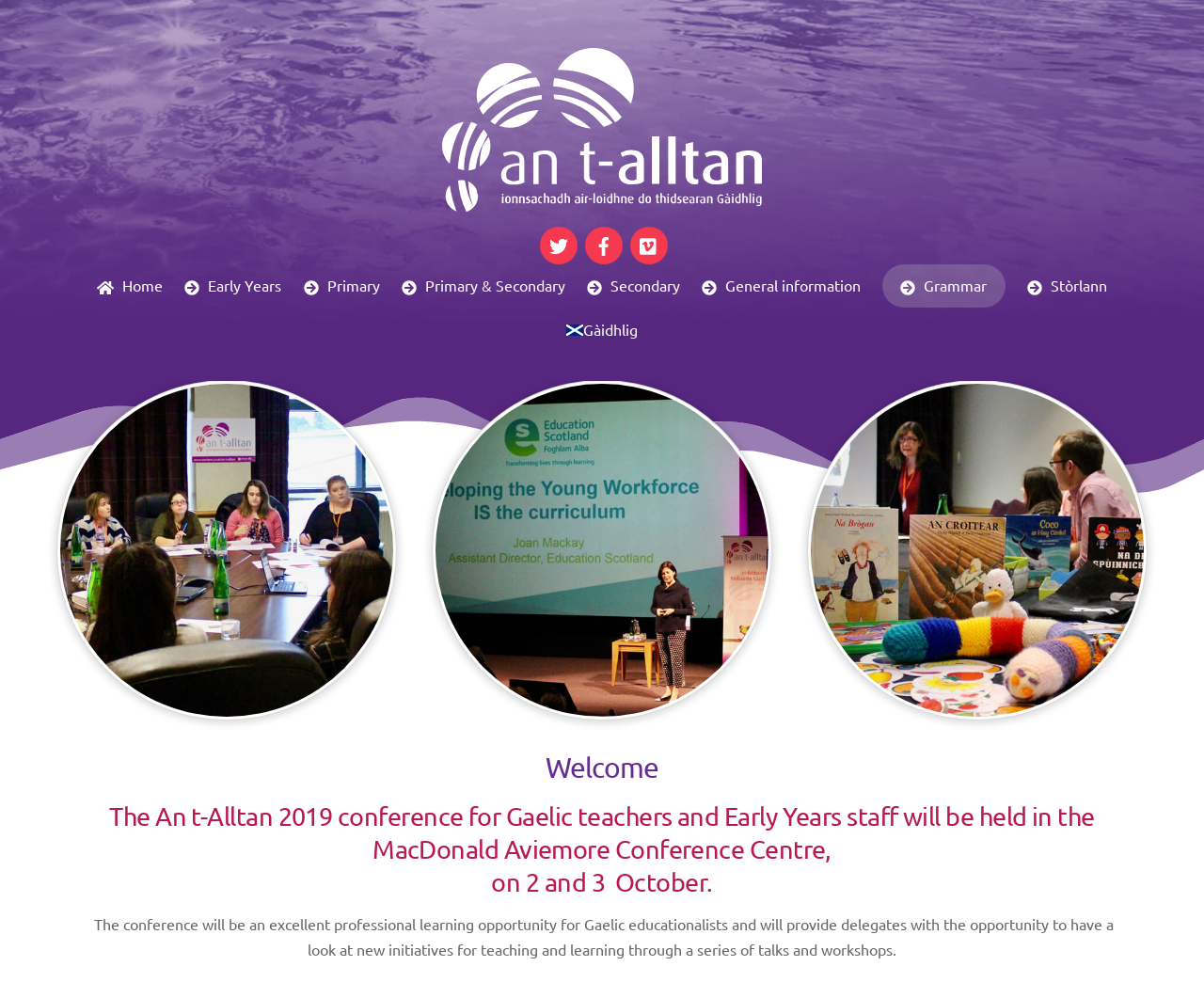Answer the following query with a single word or phrase:
How many images are there on the page?

4